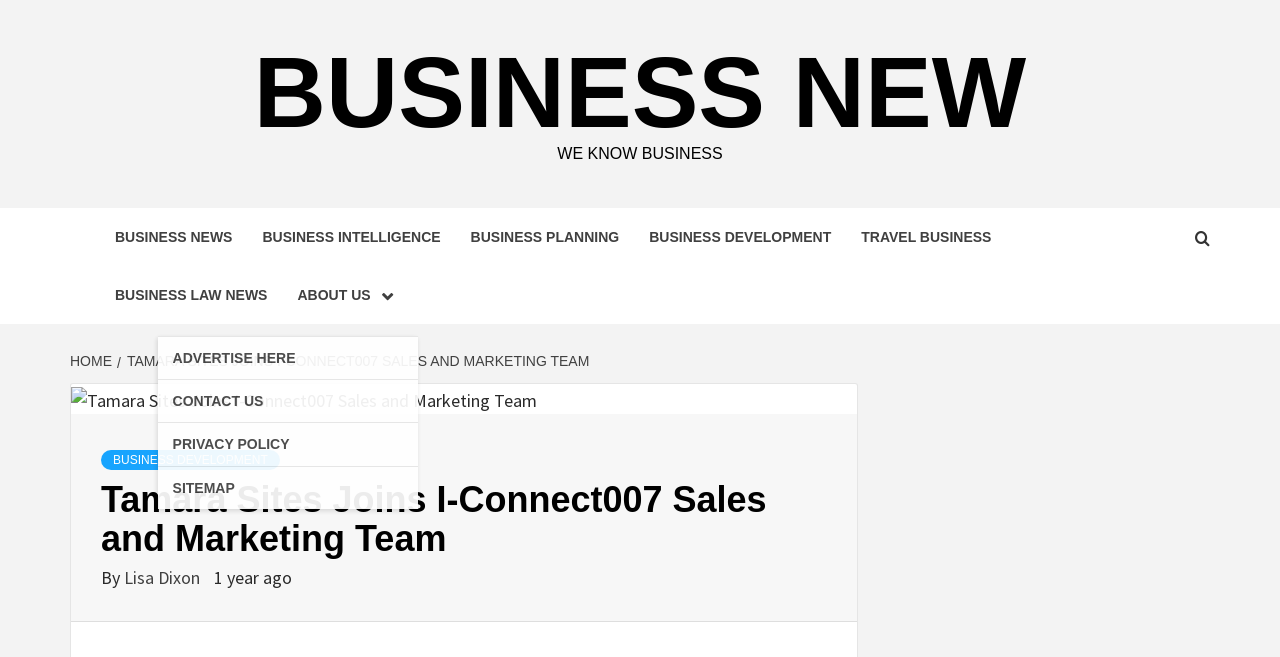Create a full and detailed caption for the entire webpage.

The webpage appears to be a news article page, specifically about Tamara Sites joining I-Connect007's sales and marketing team. 

At the top, there is a prominent link "BUSINESS NEW" followed by a static text "WE KNOW BUSINESS". Below these, there are six links arranged horizontally, including "BUSINESS NEWS", "BUSINESS INTELLIGENCE", "BUSINESS PLANNING", "BUSINESS DEVELOPMENT", and "TRAVEL BUSINESS". 

On the left side, there are several links, including "BUSINESS LAW NEWS", "ABOUT US" with an icon, "ADVERTISE HERE", "CONTACT US", "PRIVACY POLICY", and "SITEMAP". 

On the right side, there is a navigation section labeled "Breadcrumbs" with two links: "HOME" and the title of the current article. 

The main content of the article is below the breadcrumbs section. It starts with an image related to the article, followed by a link to "BUSINESS DEVELOPMENT". The article's title "Tamara Sites Joins I-Connect007 Sales and Marketing Team" is displayed prominently, and below it, there is a byline with the author's name "Lisa Dixon" and the publication date "1 year ago".